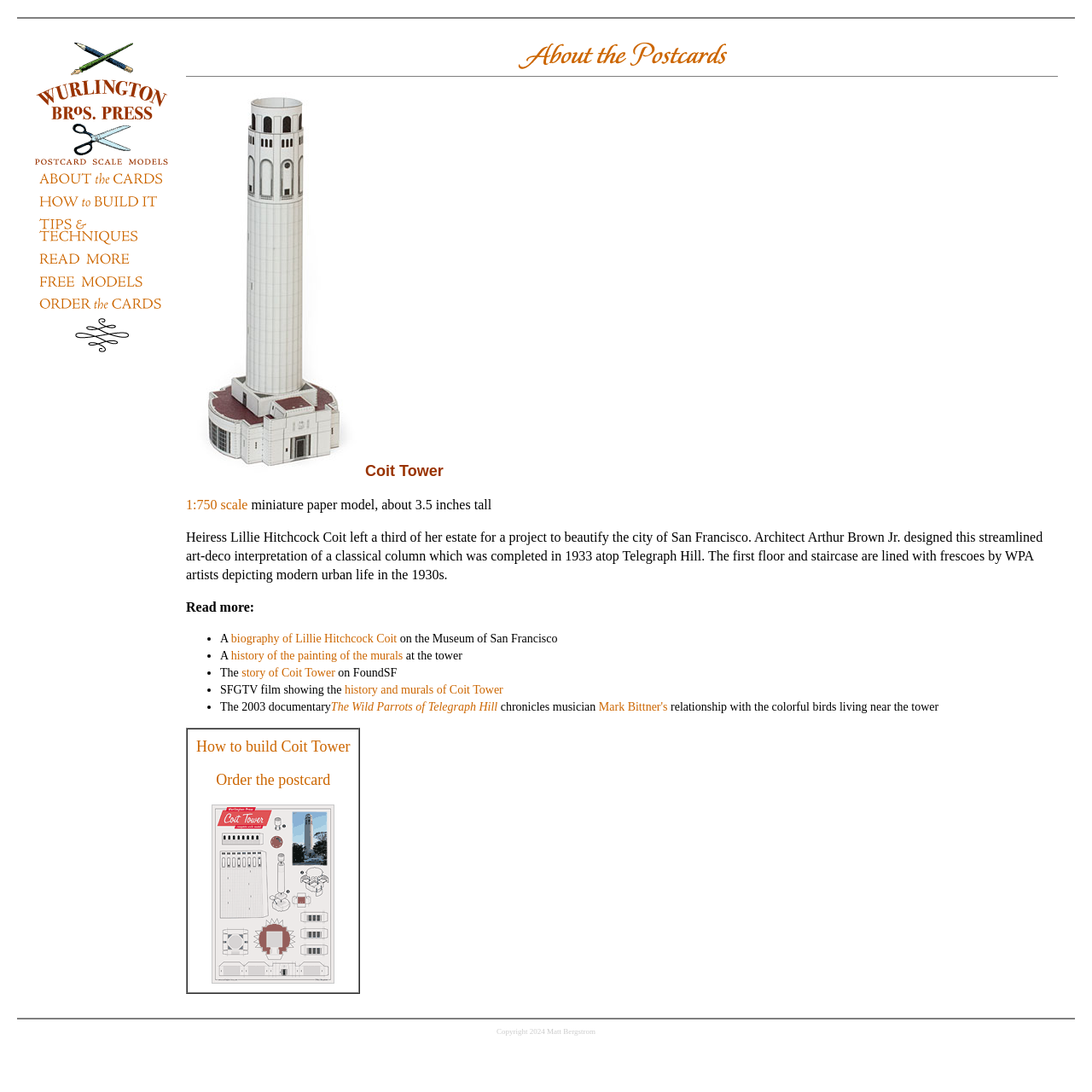Please determine the bounding box coordinates for the UI element described here. Use the format (top-left x, top-left y, bottom-right x, bottom-right y) with values bounded between 0 and 1: Misc

None